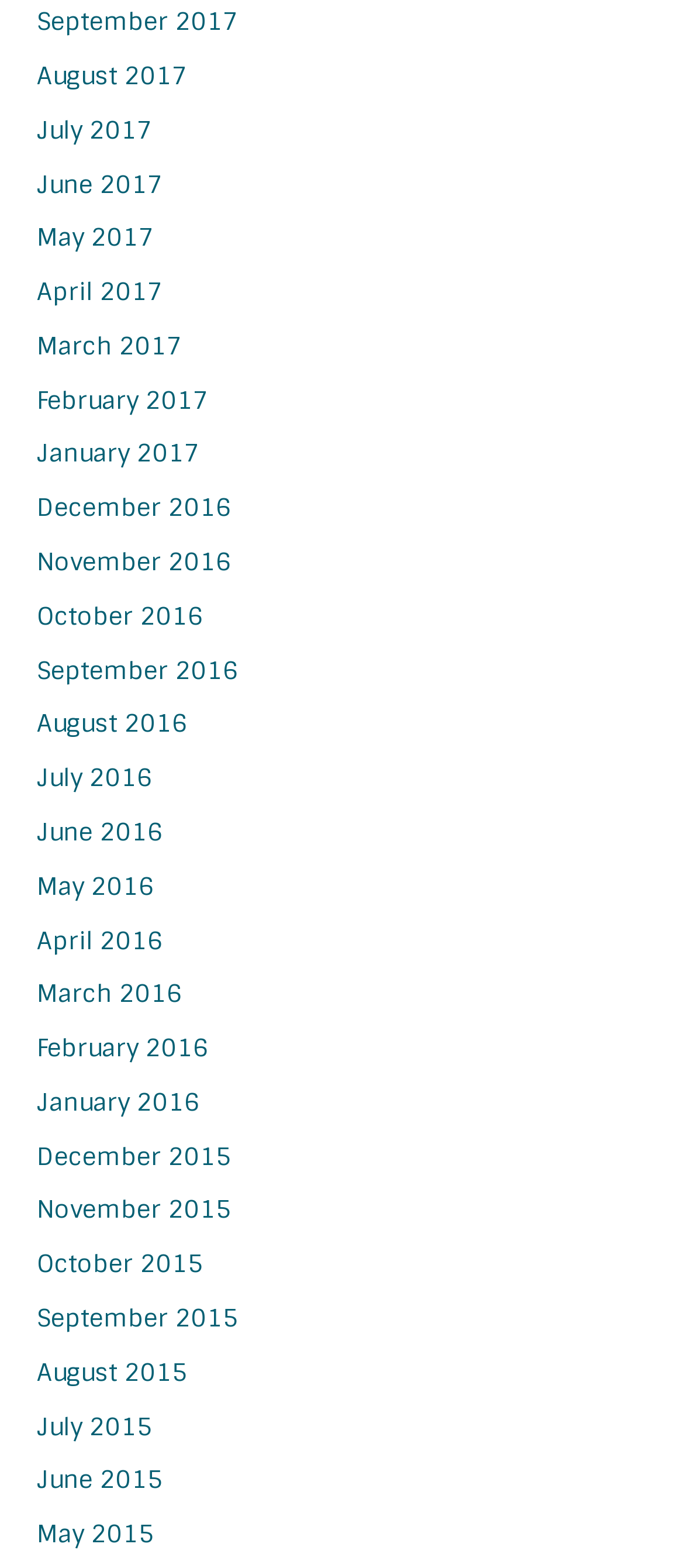Pinpoint the bounding box coordinates of the clickable area needed to execute the instruction: "view June 2016". The coordinates should be specified as four float numbers between 0 and 1, i.e., [left, top, right, bottom].

[0.054, 0.52, 0.239, 0.54]